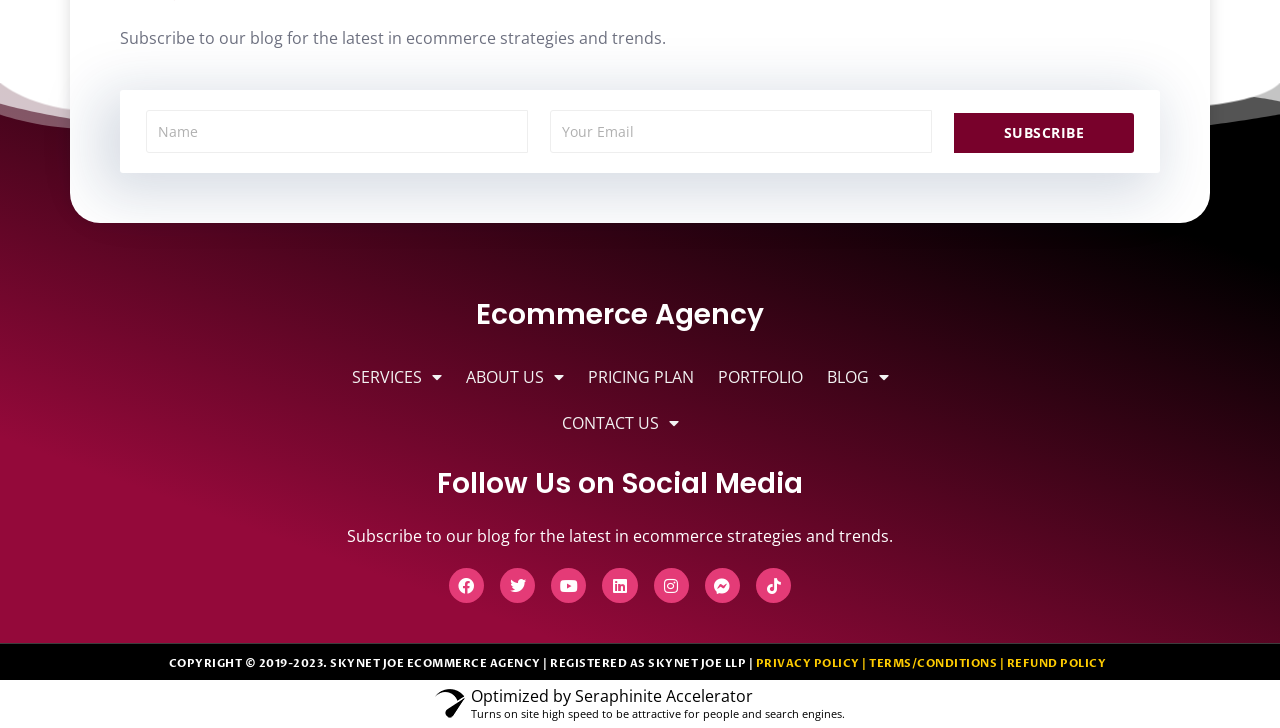Please locate the bounding box coordinates of the region I need to click to follow this instruction: "Subscribe to the blog".

[0.745, 0.155, 0.886, 0.21]